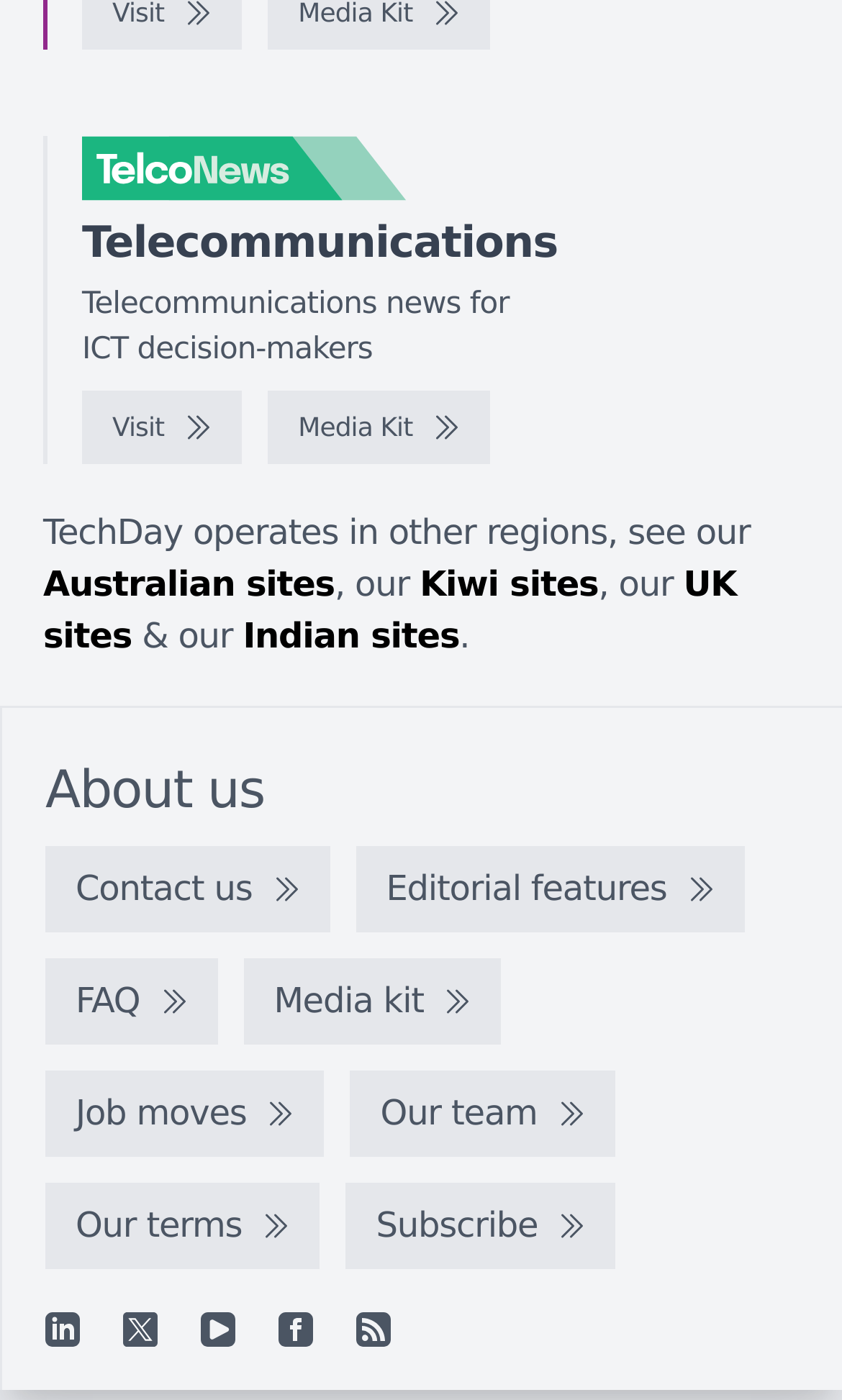Find the UI element described as: "aria-label="YouTube"" and predict its bounding box coordinates. Ensure the coordinates are four float numbers between 0 and 1, [left, top, right, bottom].

[0.238, 0.937, 0.279, 0.961]